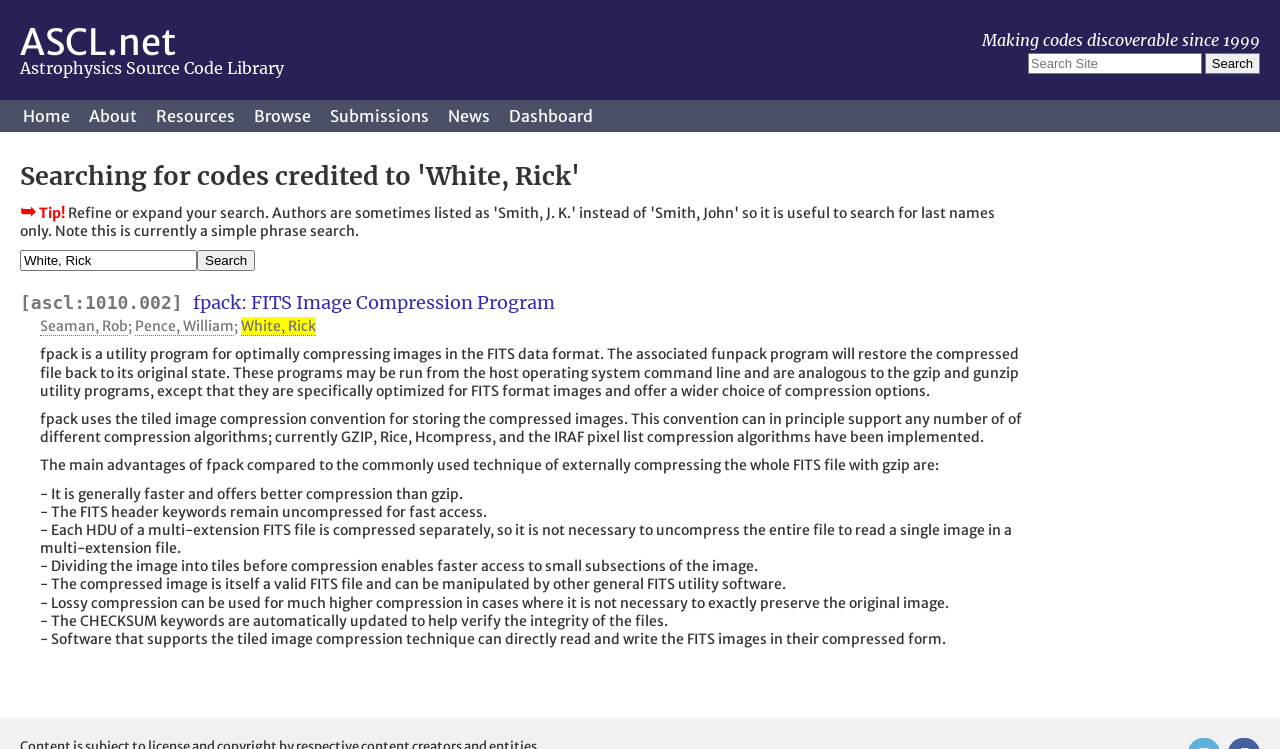Using the details in the image, give a detailed response to the question below:
What is the advantage of using fpack compared to gzip?

The advantage of using fpack compared to gzip can be found in the static text element, where it says 'It is generally faster and offers better compression than gzip' in the text content.